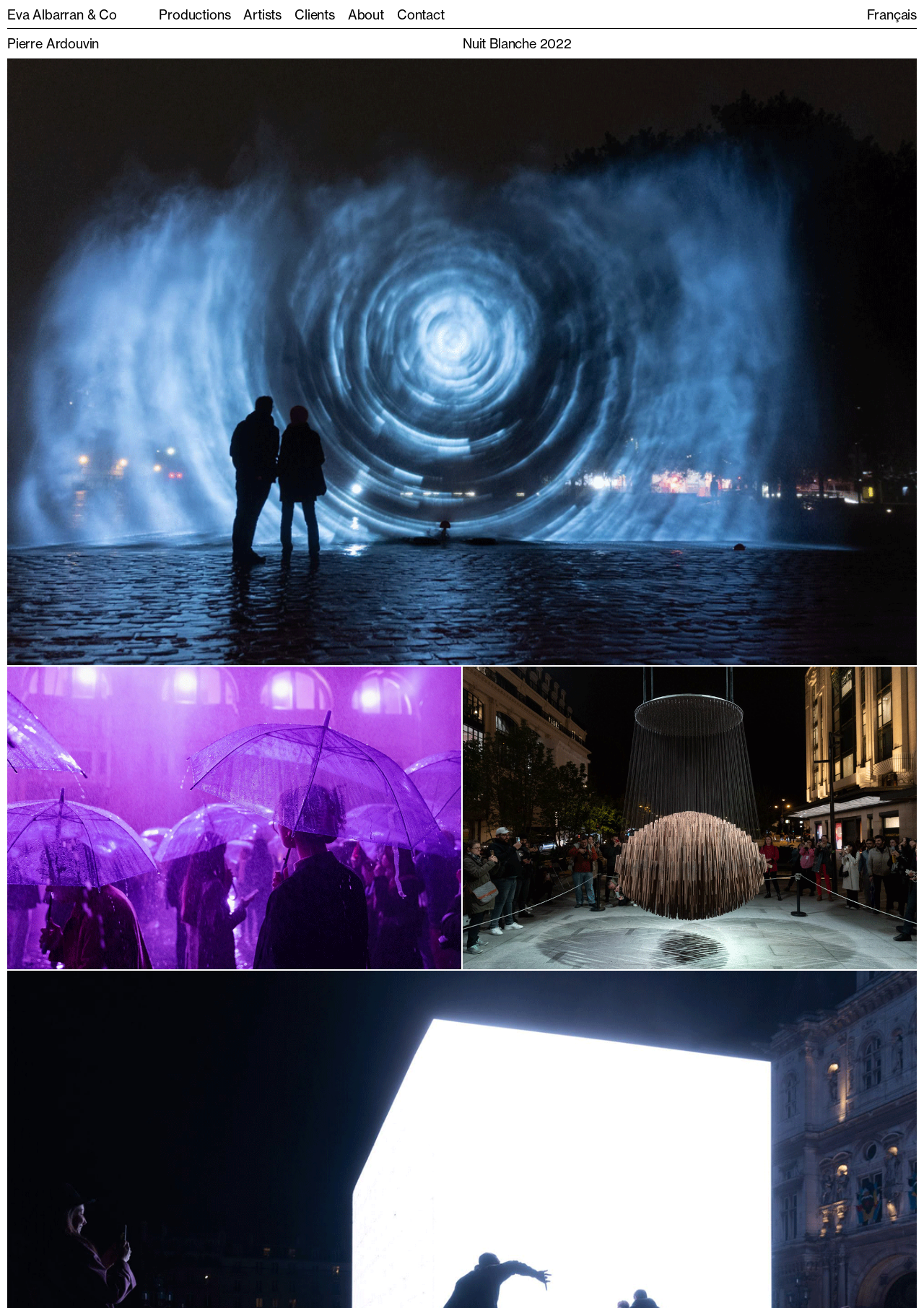Give a concise answer using one word or a phrase to the following question:
What is the event mentioned below 'Nuit Blanche 2022'?

Un Été au Havre 2022